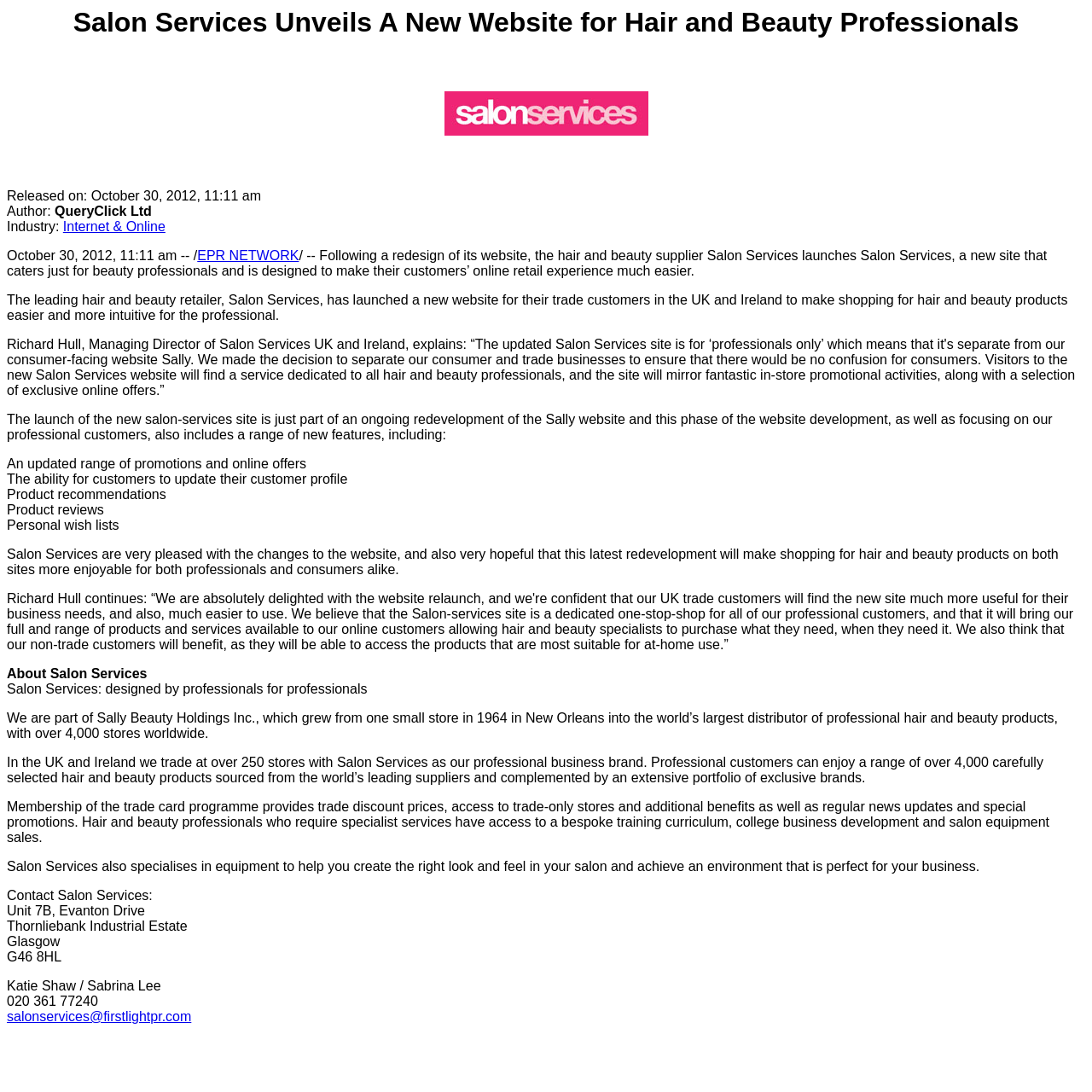What is the purpose of the new website launched by Salon Services?
Please look at the screenshot and answer in one word or a short phrase.

to make shopping easier for beauty professionals